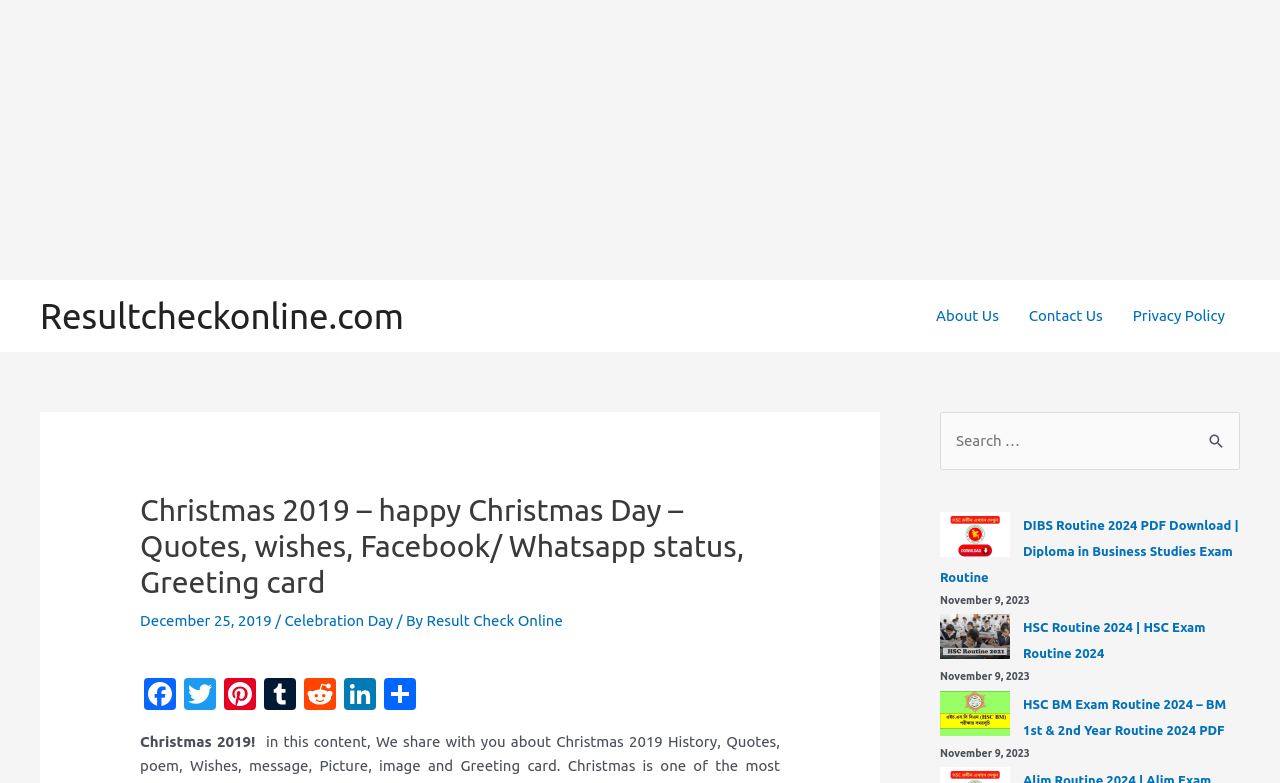Please determine the bounding box coordinates of the section I need to click to accomplish this instruction: "Search for Christmas quotes".

[0.734, 0.526, 0.969, 0.6]